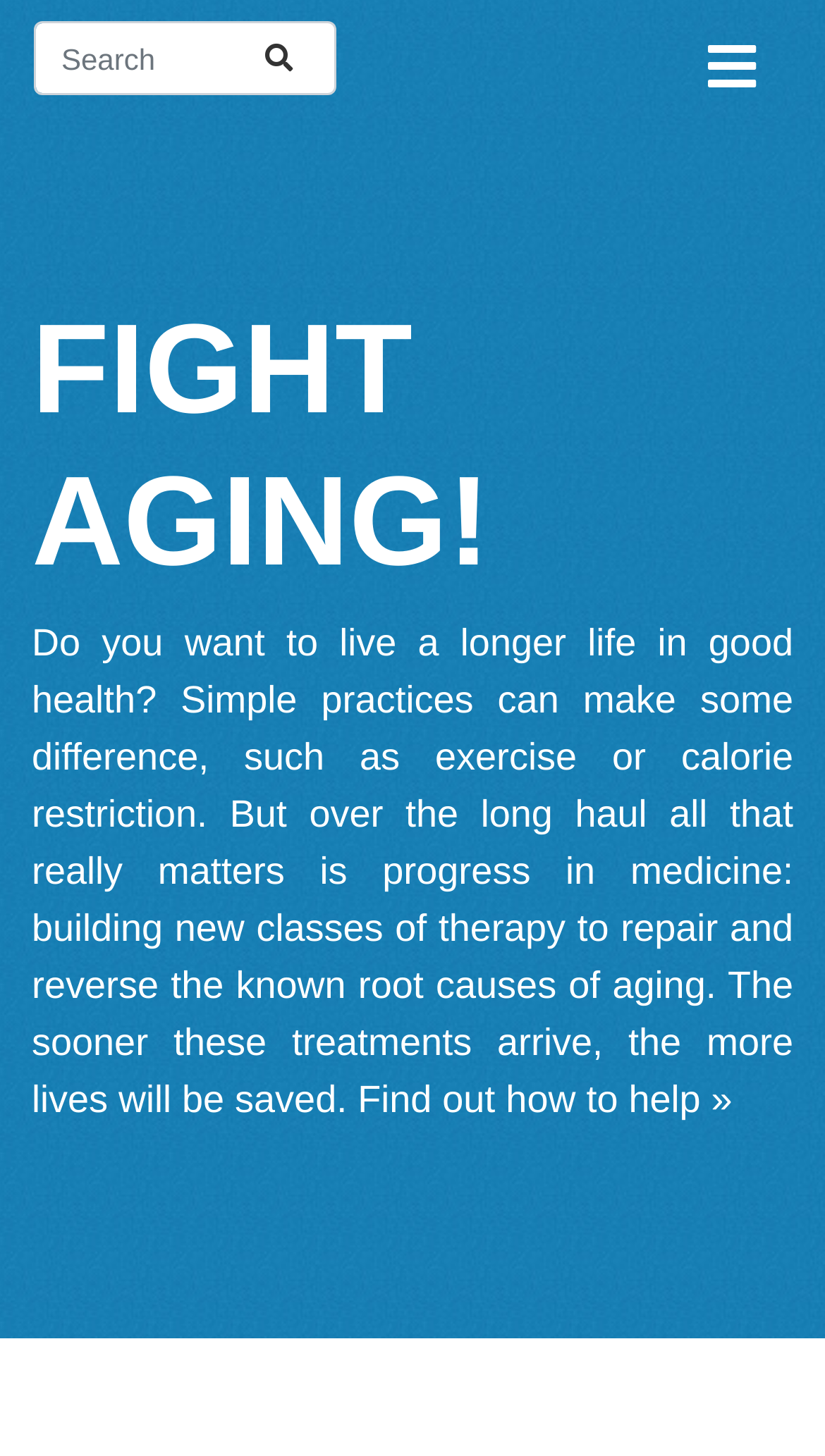Show the bounding box coordinates for the HTML element as described: "placeholder="Search"".

[0.041, 0.015, 0.272, 0.066]